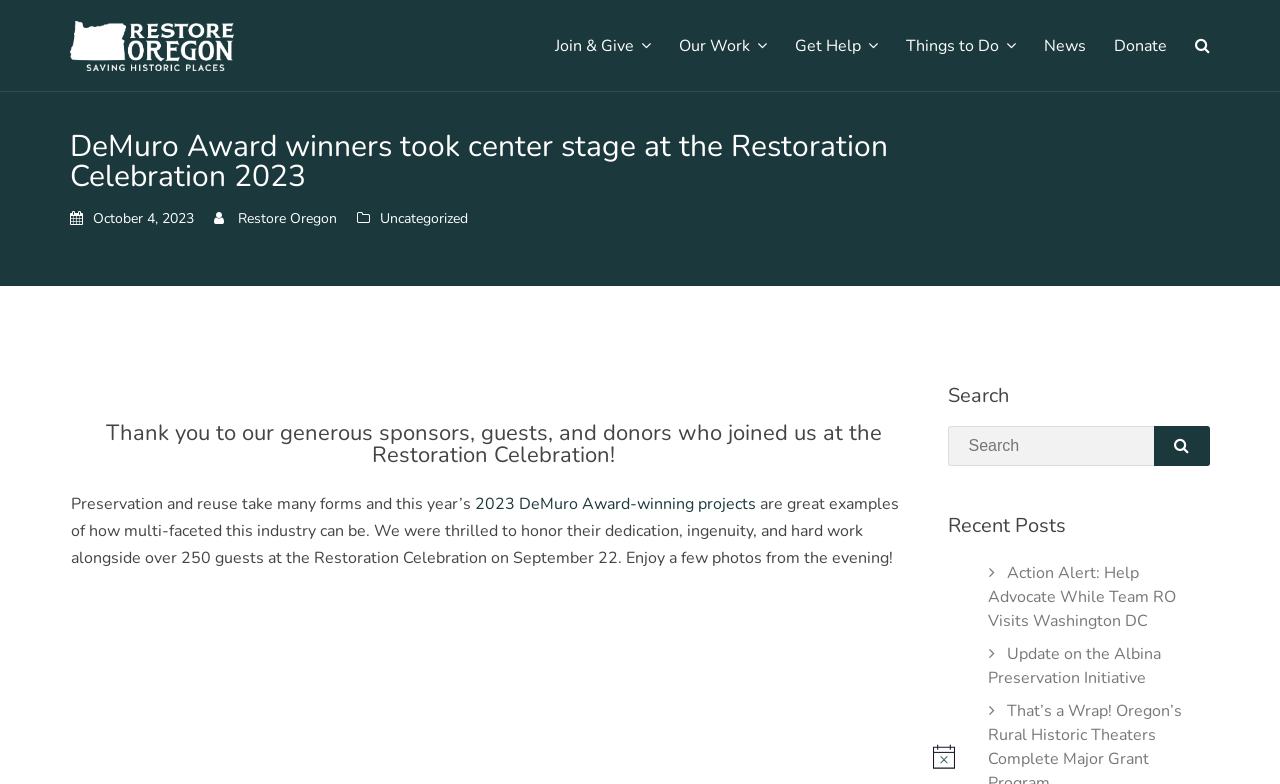Please identify the bounding box coordinates of the clickable area that will fulfill the following instruction: "Read about 2023 DeMuro Award-winning projects". The coordinates should be in the format of four float numbers between 0 and 1, i.e., [left, top, right, bottom].

[0.371, 0.629, 0.591, 0.657]